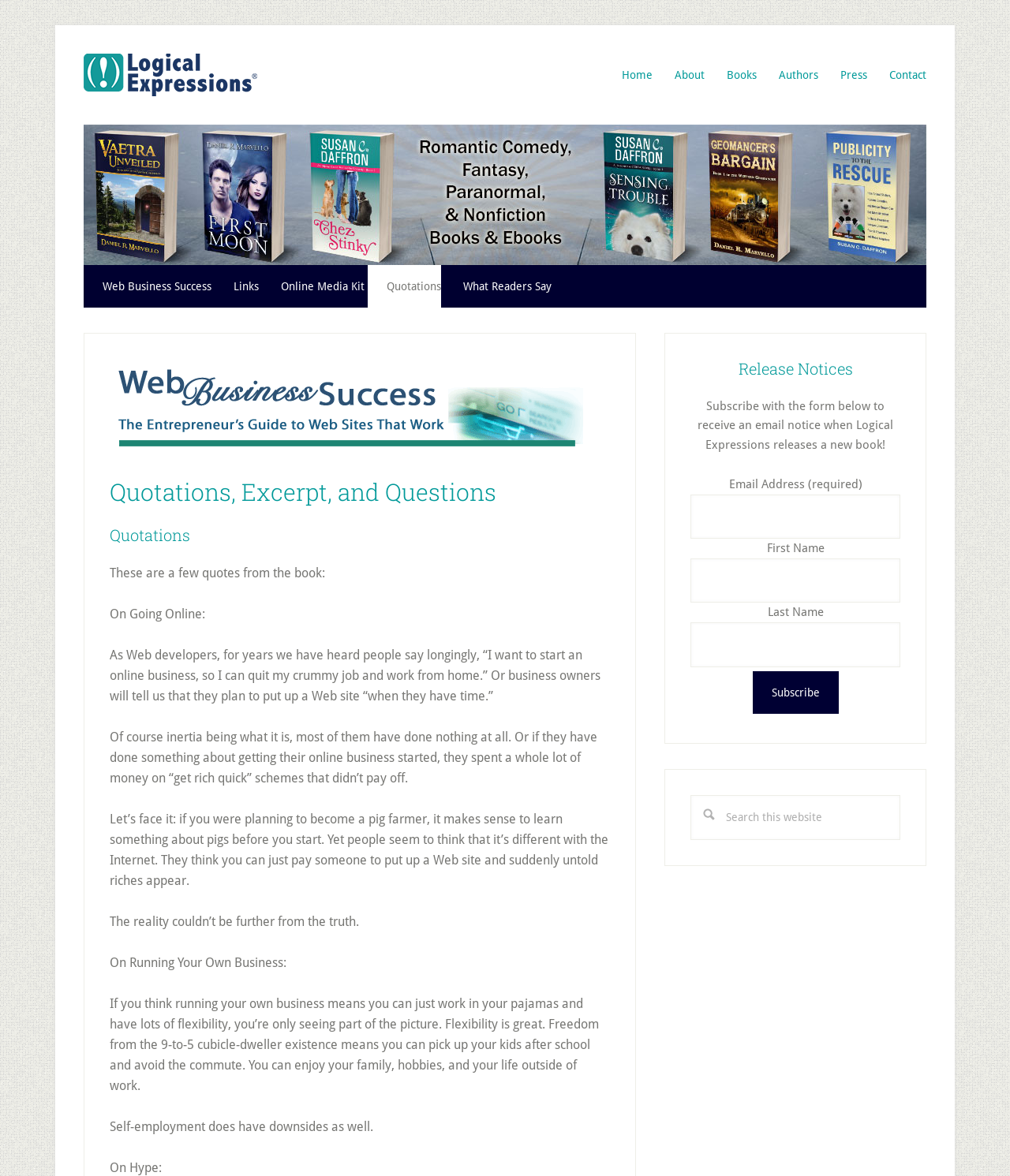Given the element description, predict the bounding box coordinates in the format (top-left x, top-left y, bottom-right x, bottom-right y), using floating point numbers between 0 and 1: Logical Expressions

[0.083, 0.106, 0.917, 0.225]